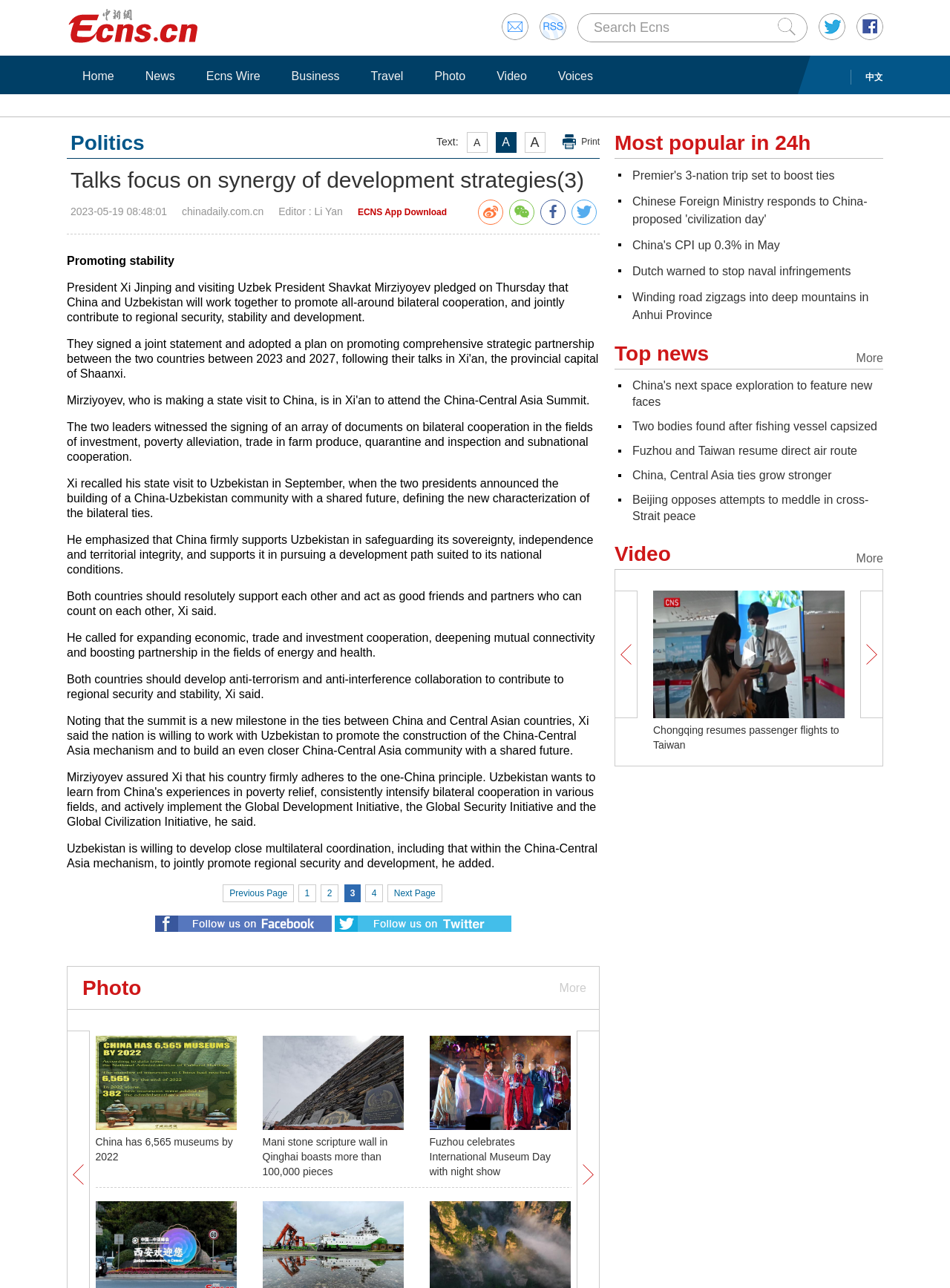Mark the bounding box of the element that matches the following description: "Business".

[0.298, 0.053, 0.366, 0.065]